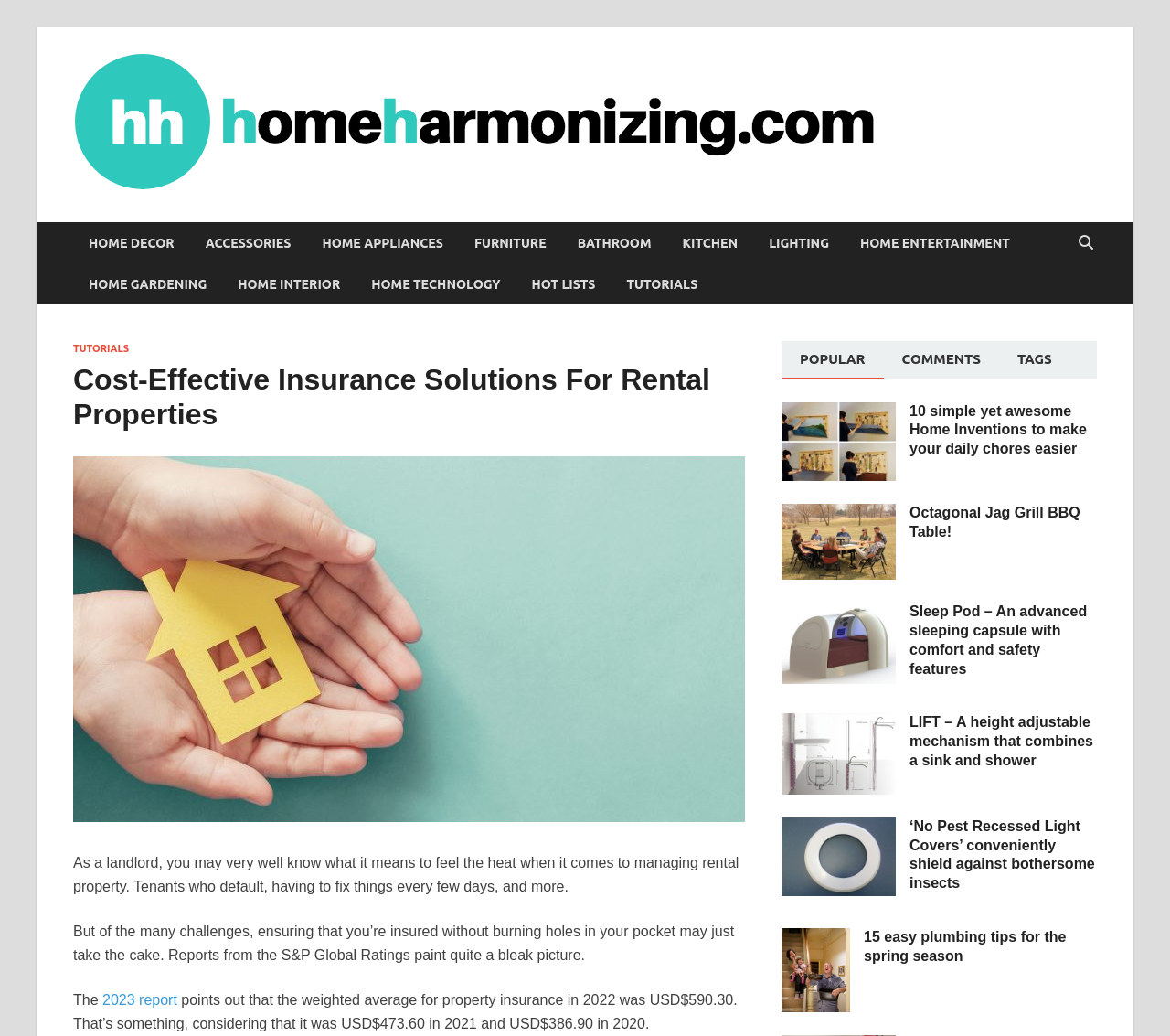Offer a detailed explanation of the webpage layout and contents.

This webpage is focused on providing cost-effective insurance solutions for rental properties. At the top, there is a logo and a navigation menu with links to various categories such as "Home Decor", "Furniture", "Bathroom", and more. Below the navigation menu, there is a header section with a title "Cost-Effective Insurance Solutions For Rental Properties" and a link to "TUTORIALS".

The main content of the page is divided into two sections. On the left side, there is a section with a heading "insurance for rental properties" and an image related to insurance. Below the heading, there are three paragraphs of text discussing the challenges of managing rental properties, including the cost of insurance. The text cites a 2023 report from S&P Global Ratings, which states that the weighted average for property insurance in 2022 was USD$590.30.

On the right side, there is a section with a tab list containing three tabs: "POPULAR", "COMMENTS", and "TAGS". The "POPULAR" tab is selected by default and displays a list of links to various articles, including "10 simple yet awesome Home Inventions to make your daily chores easier", "Octagonal Jag Grill BBQ Table!", and more. Each article has a heading and a link to the full article.